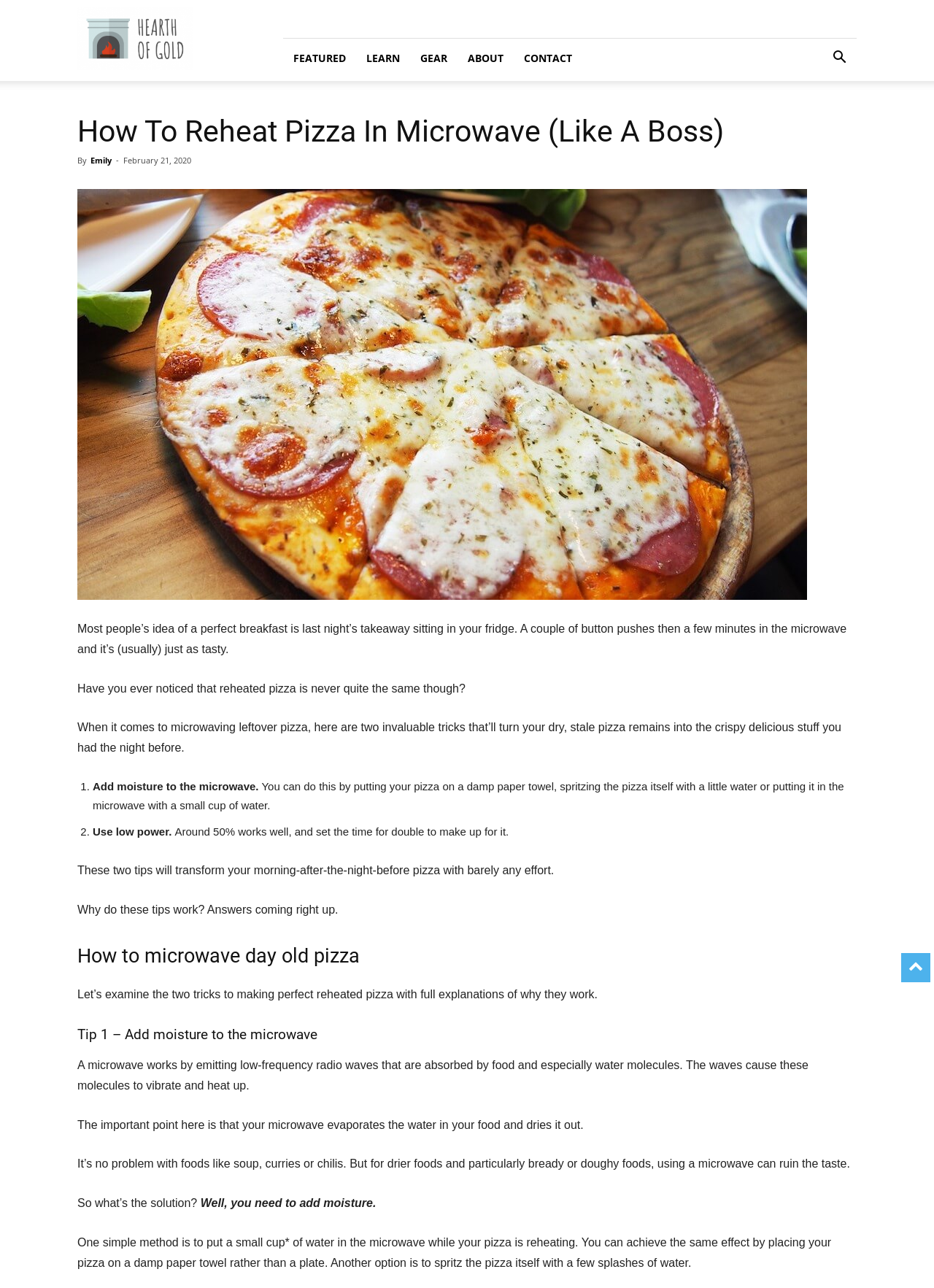Analyze the image and deliver a detailed answer to the question: What is the author of the article?

The author of the article can be found by looking at the header section of the webpage, where it says 'By Emily'.